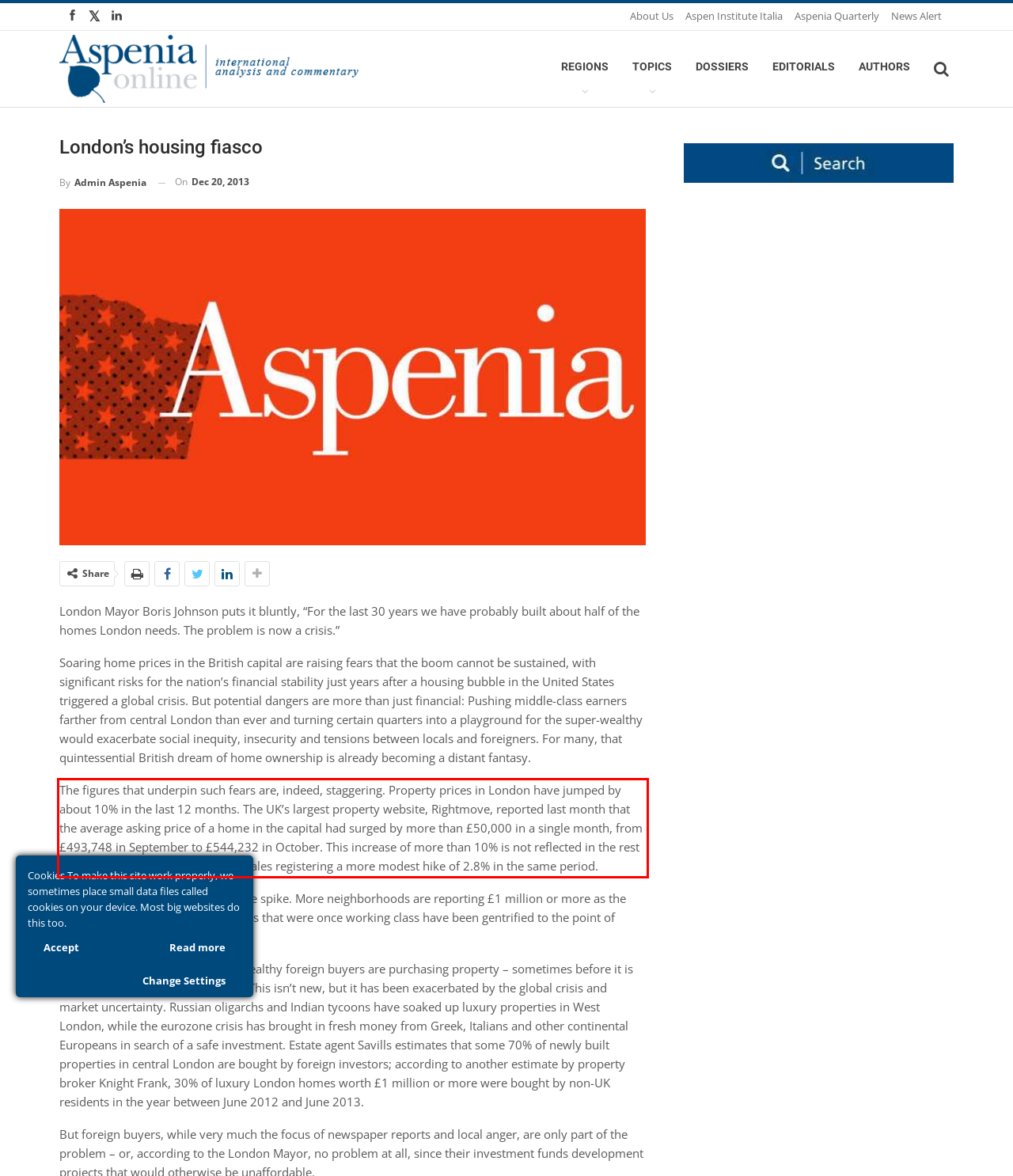Please examine the webpage screenshot containing a red bounding box and use OCR to recognize and output the text inside the red bounding box.

The figures that underpin such fears are, indeed, staggering. Property prices in London have jumped by about 10% in the last 12 months. The UK’s largest property website, Rightmove, reported last month that the average asking price of a home in the capital had surged by more than £50,000 in a single month, from £493,748 in September to £544,232 in October. This increase of more than 10% is not reflected in the rest of the country, with England and Wales registering a more modest hike of 2.8% in the same period.